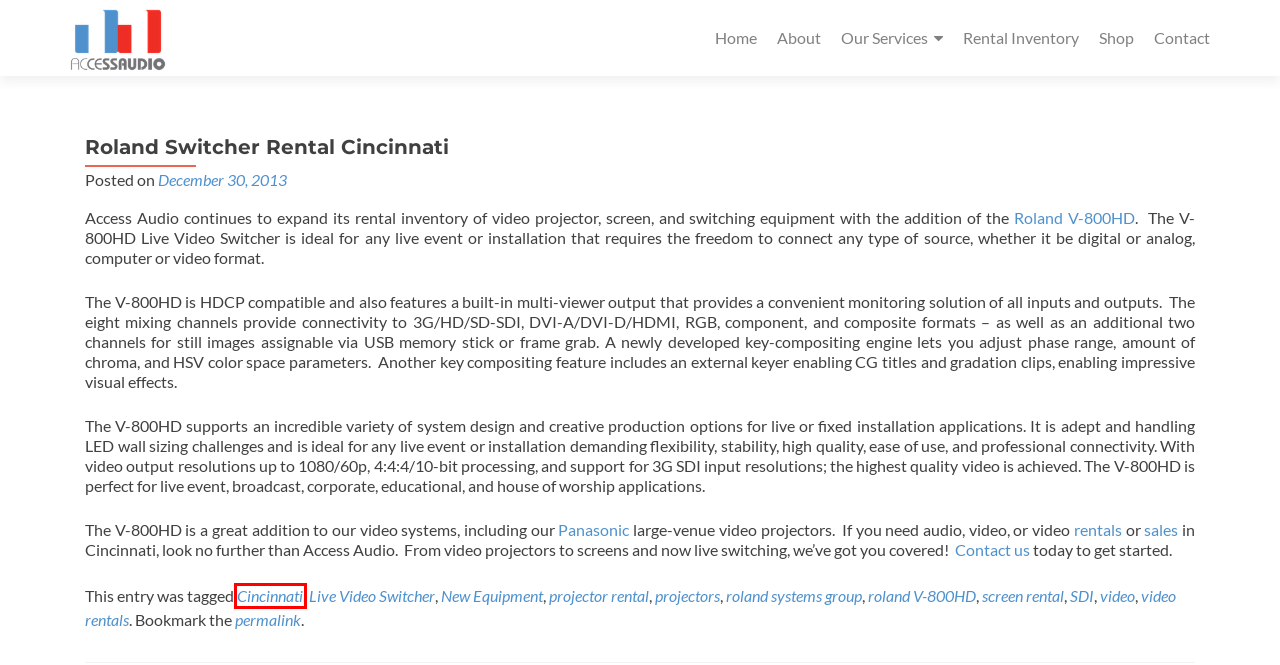You are provided with a screenshot of a webpage that has a red bounding box highlighting a UI element. Choose the most accurate webpage description that matches the new webpage after clicking the highlighted element. Here are your choices:
A. Cincinnati – Access Audio
B. Contact Us – Access Audio
C. projector rental – Access Audio
D. Live Video Switcher – Access Audio
E. Temporarily Unavailable
F. Rental Inventory – Access Audio
G. Our Services – Access Audio
H. About Us – Access Audio

A